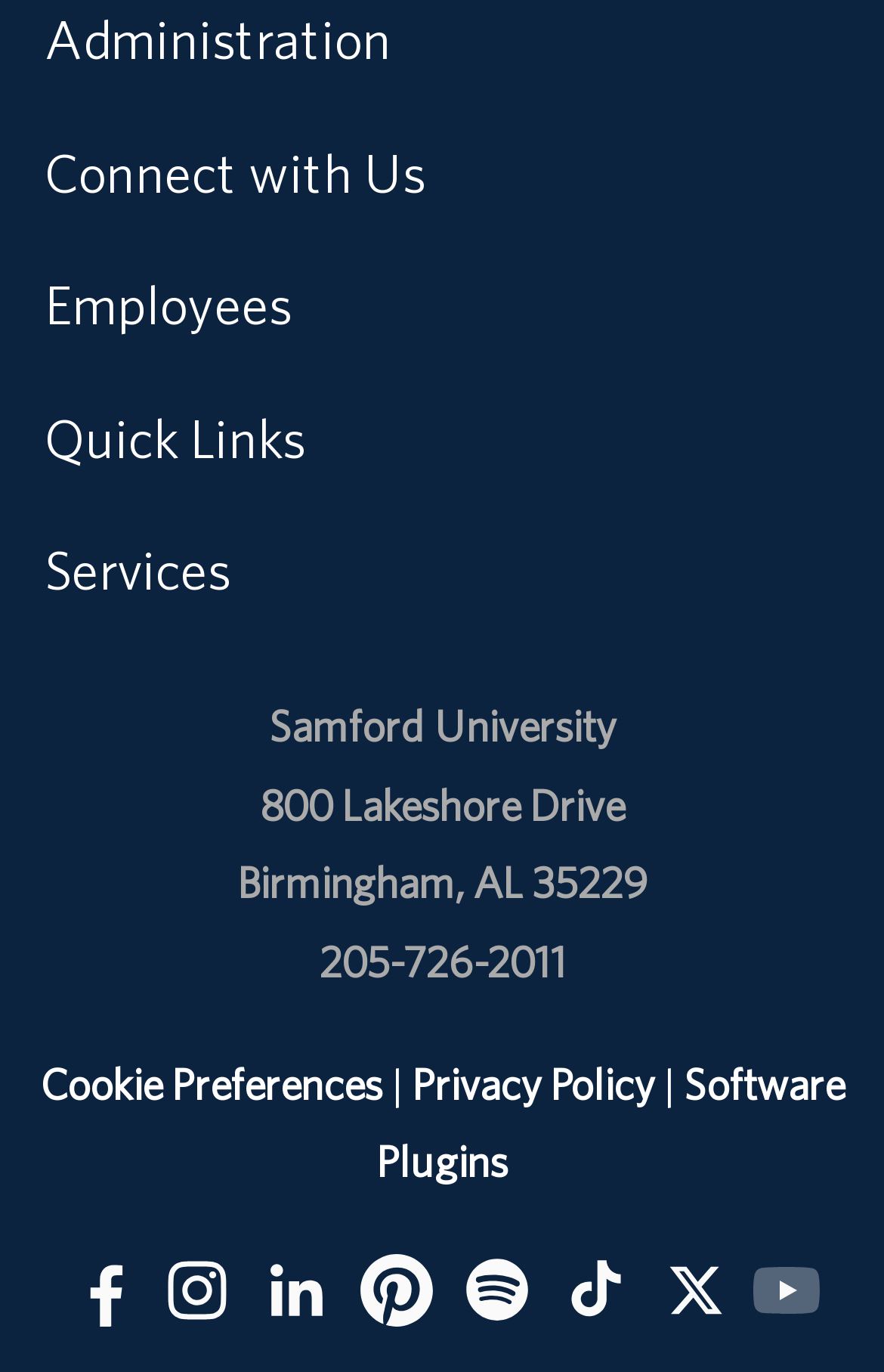What is the name of the university?
Please give a detailed and elaborate answer to the question.

The answer can be found by looking at the link element with the text 'Samford University' at coordinates [0.304, 0.511, 0.696, 0.548]. This suggests that the university's name is Samford University.